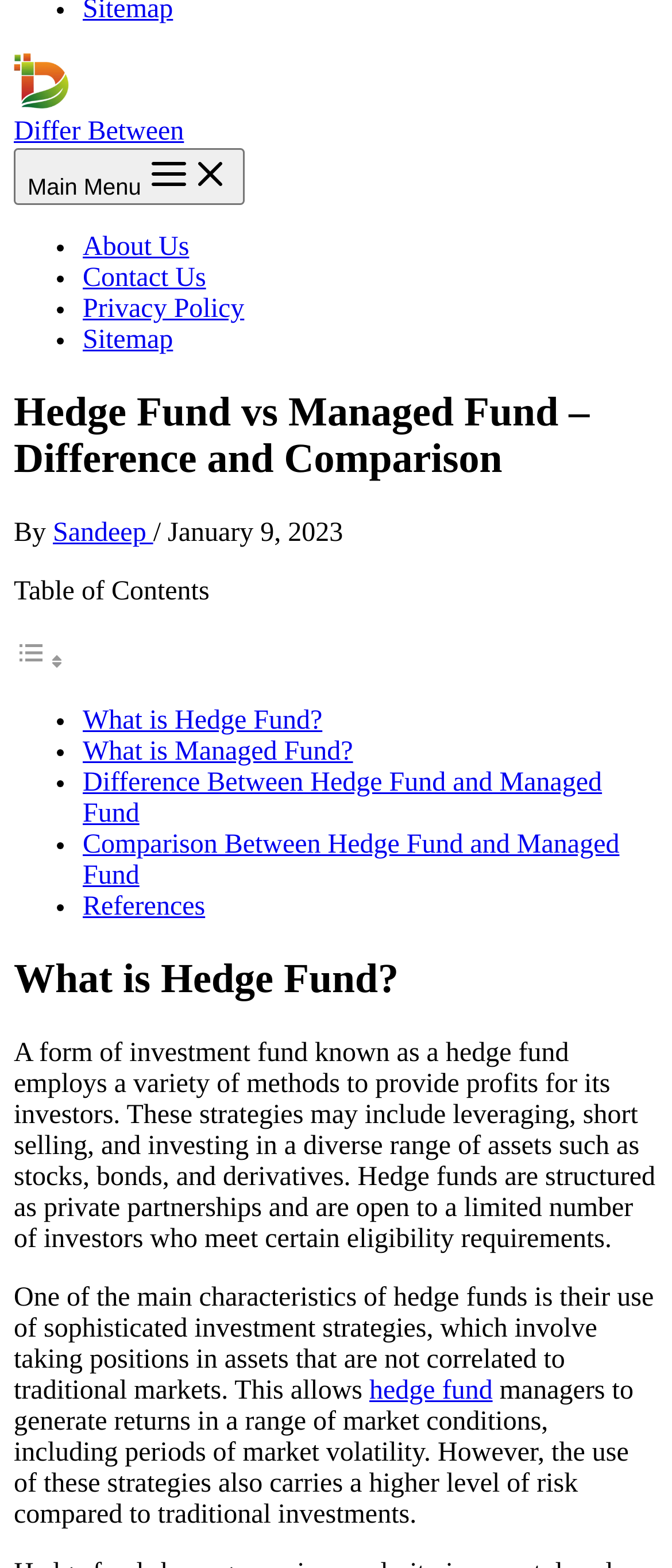Determine the bounding box for the HTML element described here: "What is Managed Fund?". The coordinates should be given as [left, top, right, bottom] with each number being a float between 0 and 1.

[0.123, 0.47, 0.525, 0.489]